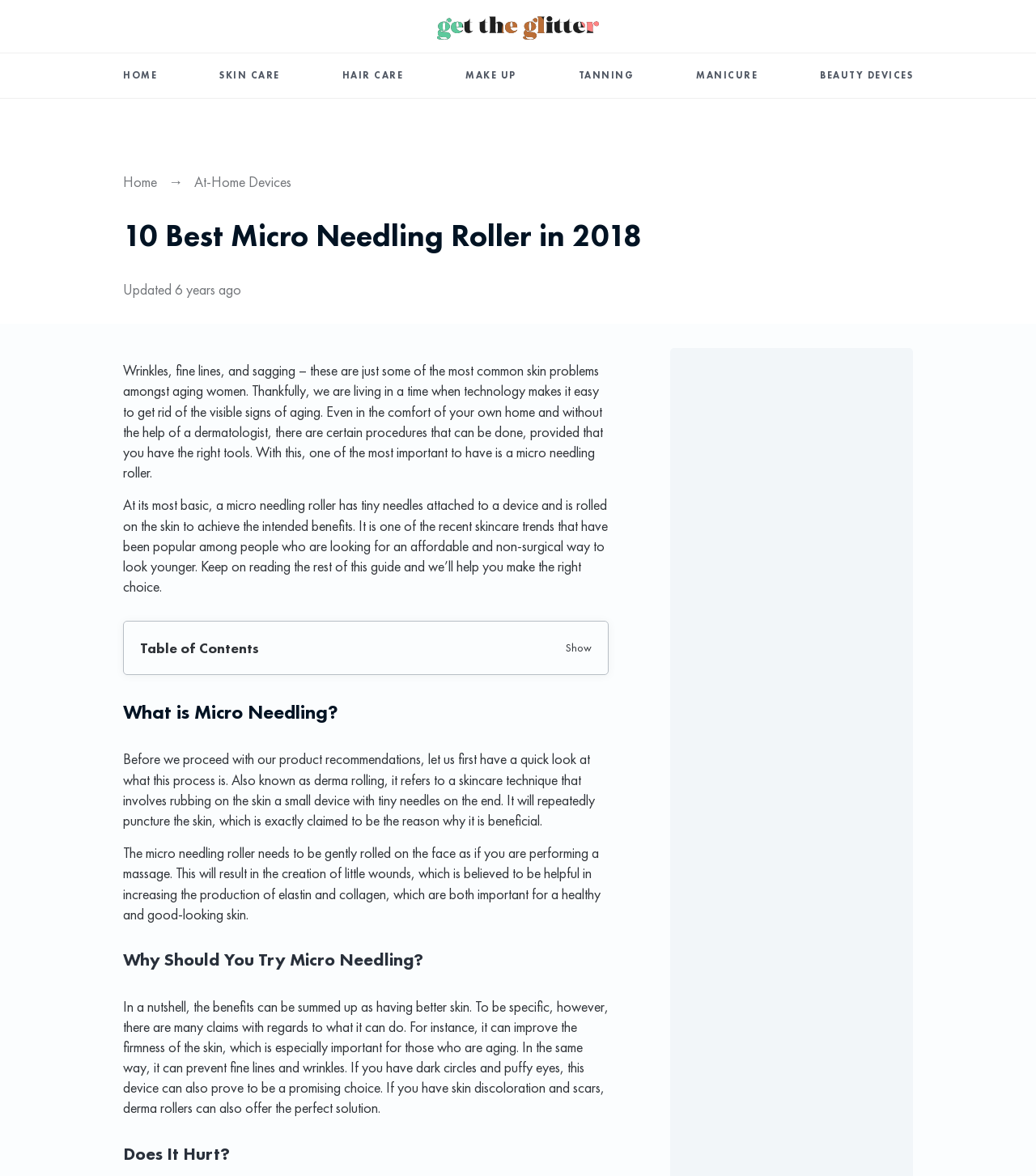Use a single word or phrase to answer this question: 
What is the purpose of a micro needling roller?

To achieve skincare benefits